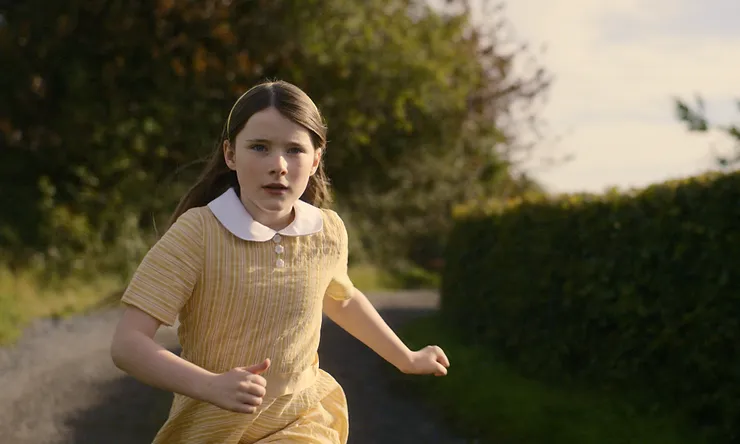What is the setting of the scene?
Based on the image, give a concise answer in the form of a single word or short phrase.

Country road